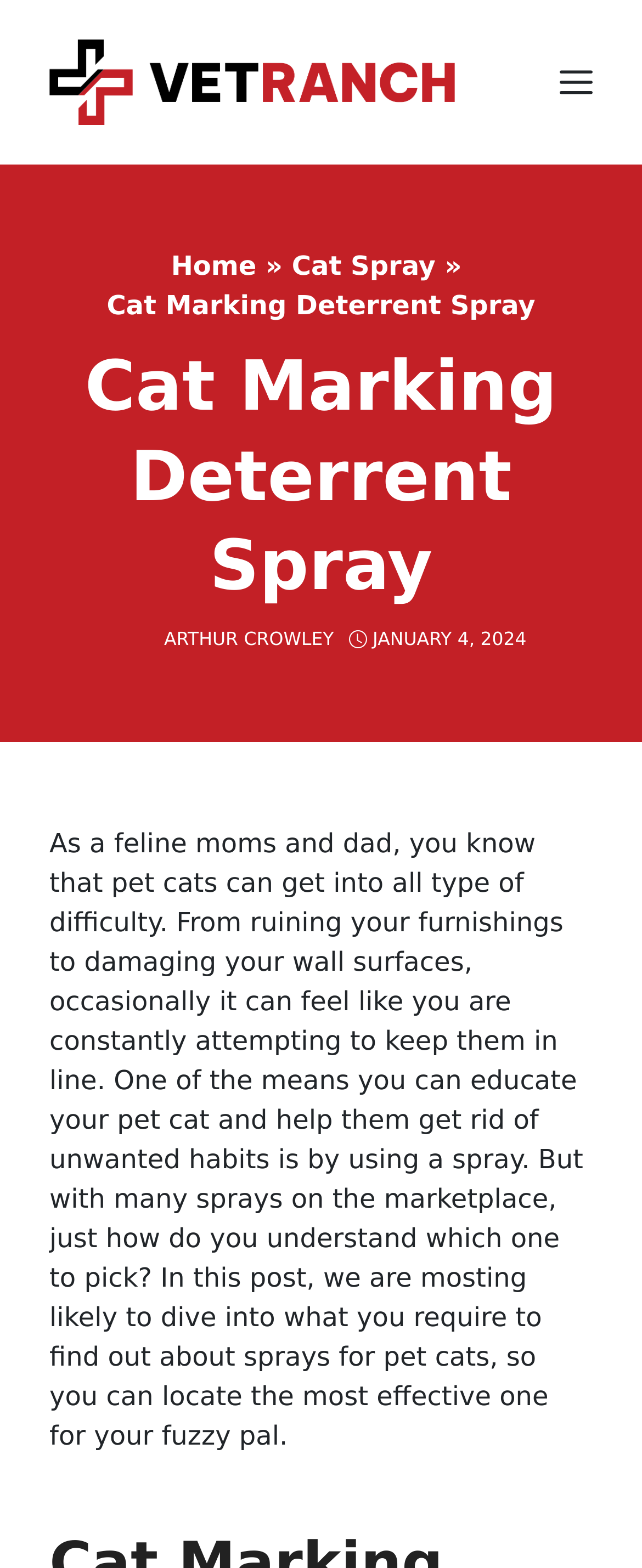Respond to the following question using a concise word or phrase: 
What is the purpose of the spray mentioned in the article?

to educate cat and help them get rid of unwanted habits